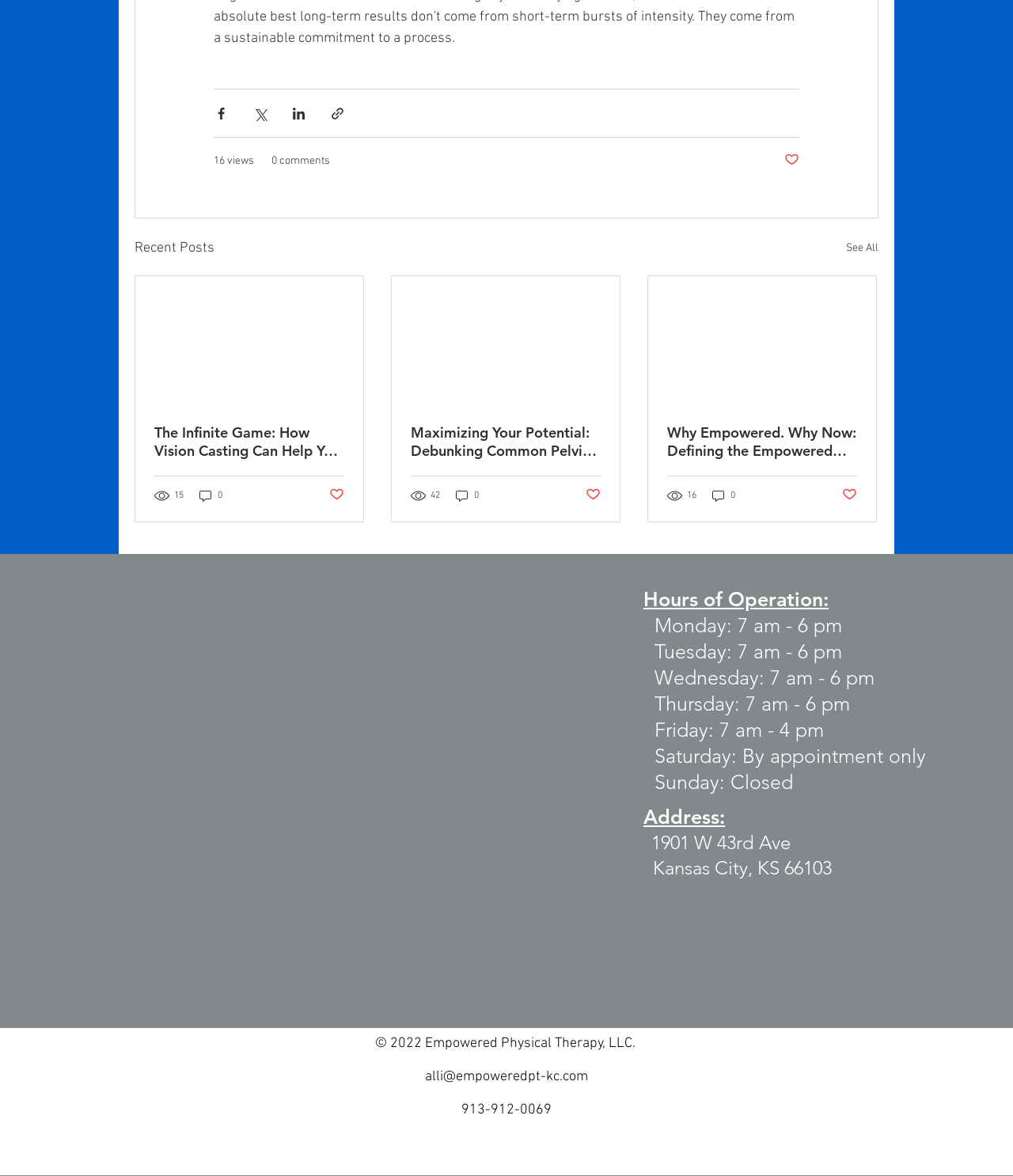Please identify the bounding box coordinates of the element's region that should be clicked to execute the following instruction: "Enrol for the 2024-2025 school year". The bounding box coordinates must be four float numbers between 0 and 1, i.e., [left, top, right, bottom].

None